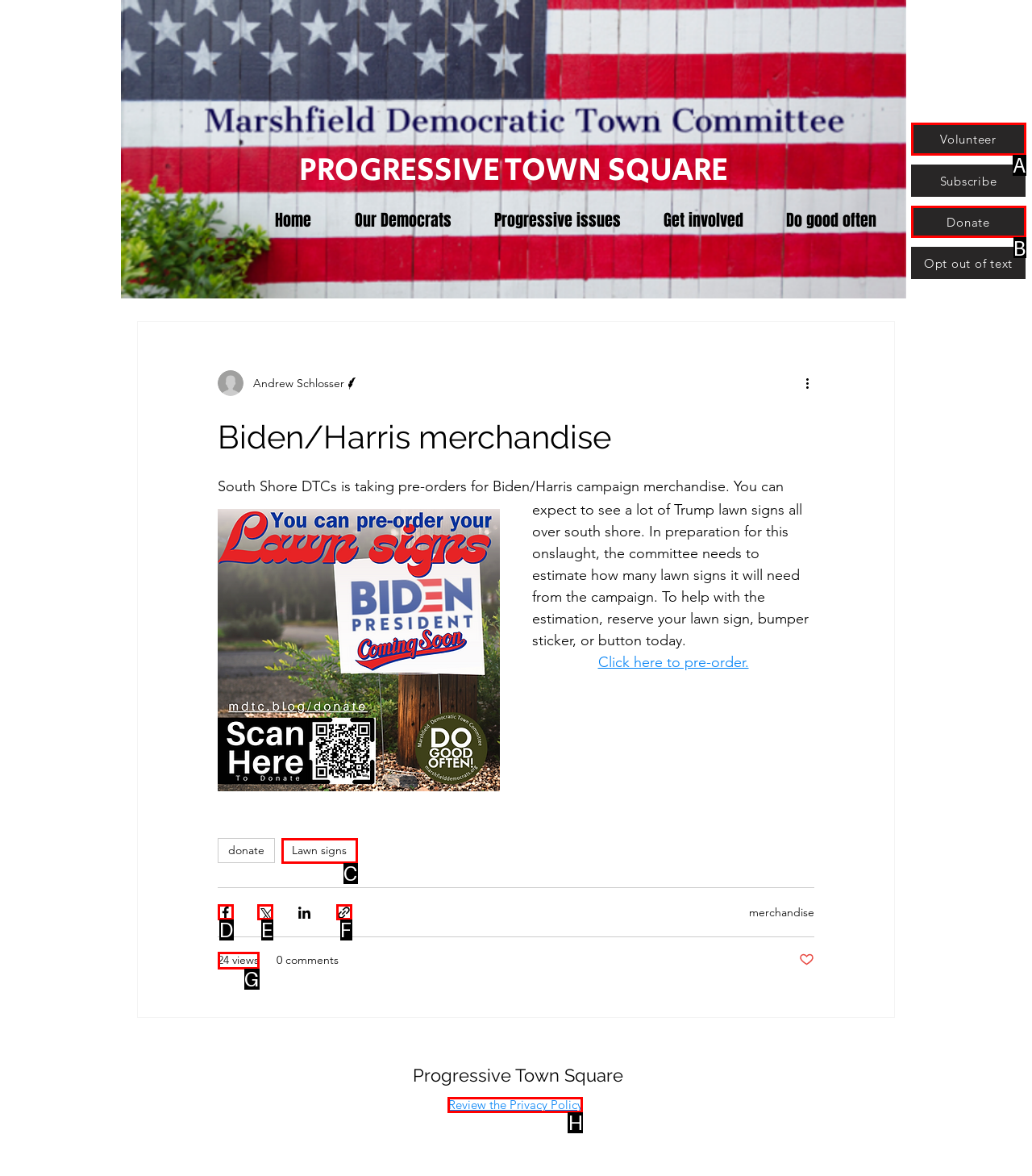Determine which element should be clicked for this task: Click the 'www.ascletis.com' link
Answer with the letter of the selected option.

None